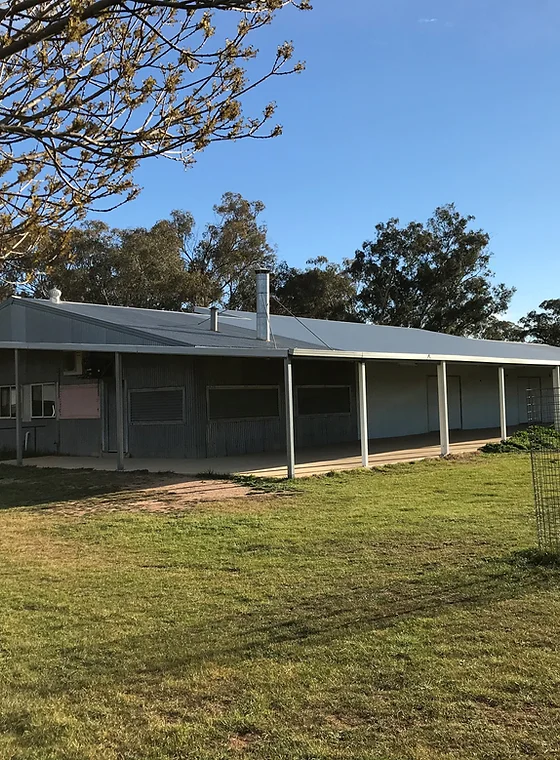What is the atmosphere surrounding the hall?
Please answer the question with a single word or phrase, referencing the image.

serene